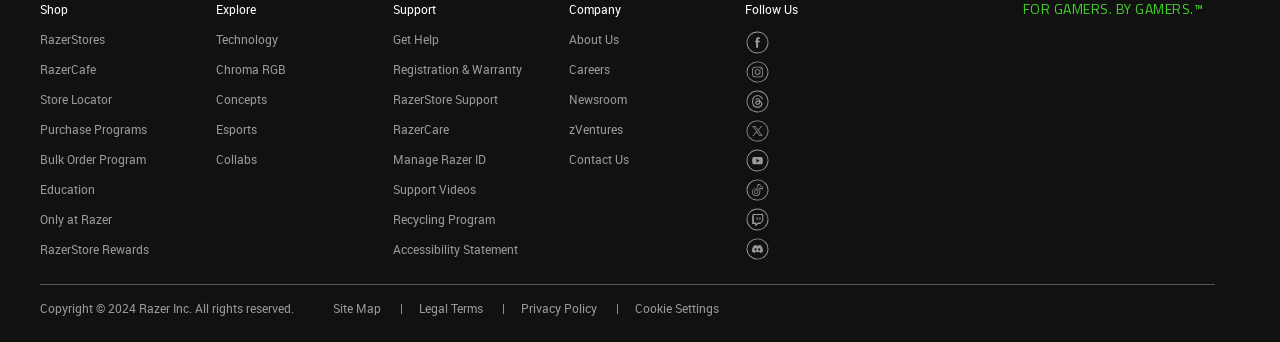Find and indicate the bounding box coordinates of the region you should select to follow the given instruction: "Explore Technology".

[0.169, 0.092, 0.217, 0.139]